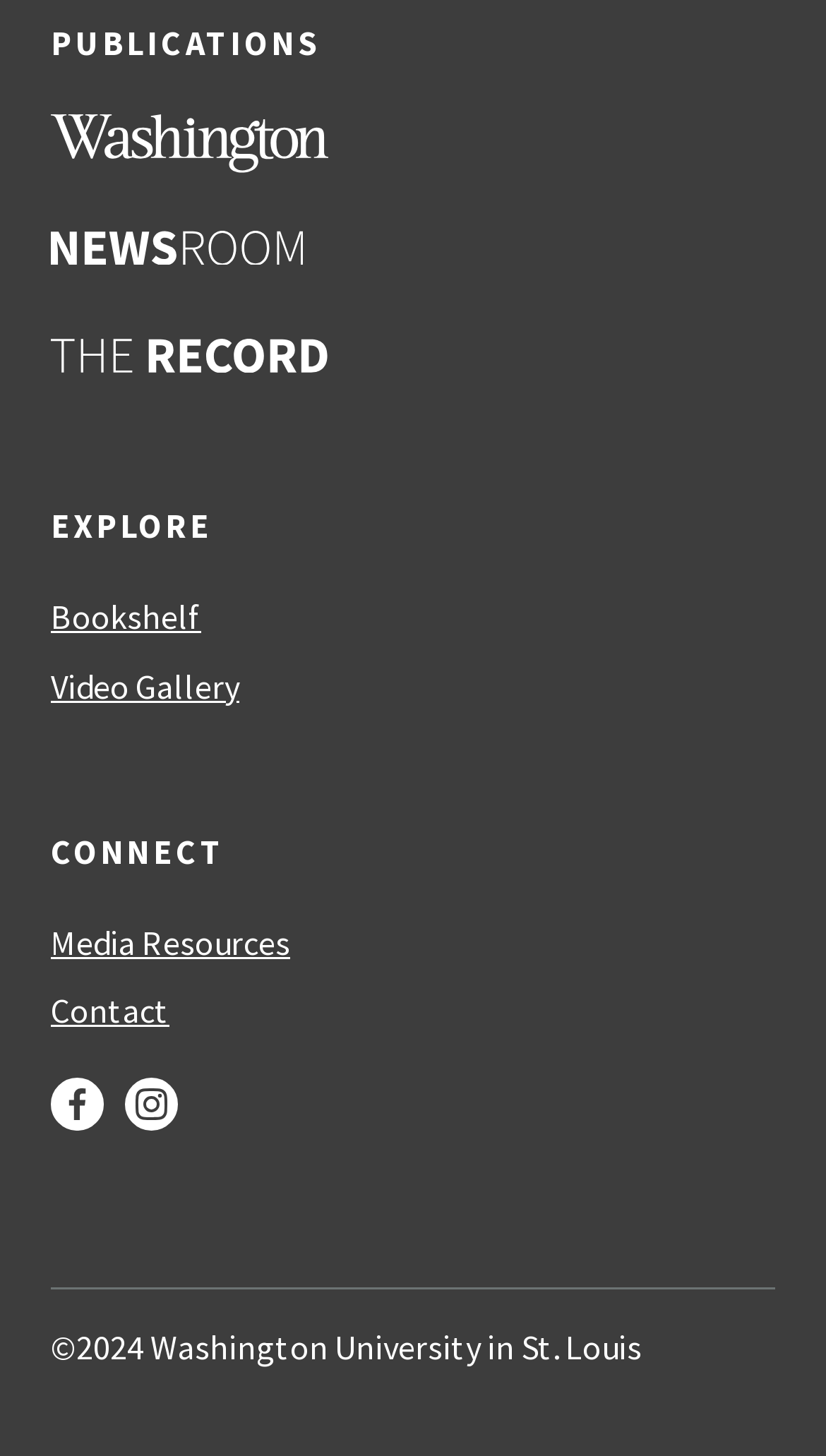Bounding box coordinates are to be given in the format (top-left x, top-left y, bottom-right x, bottom-right y). All values must be floating point numbers between 0 and 1. Provide the bounding box coordinate for the UI element described as: Facebook

[0.062, 0.74, 0.126, 0.776]